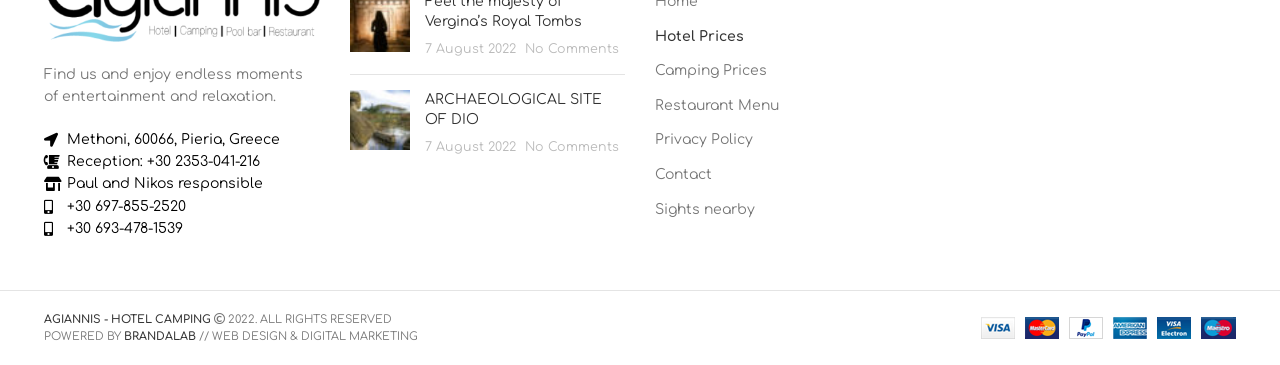Find the bounding box coordinates for the area that should be clicked to accomplish the instruction: "Visit archaeological site of Dio".

[0.332, 0.252, 0.47, 0.347]